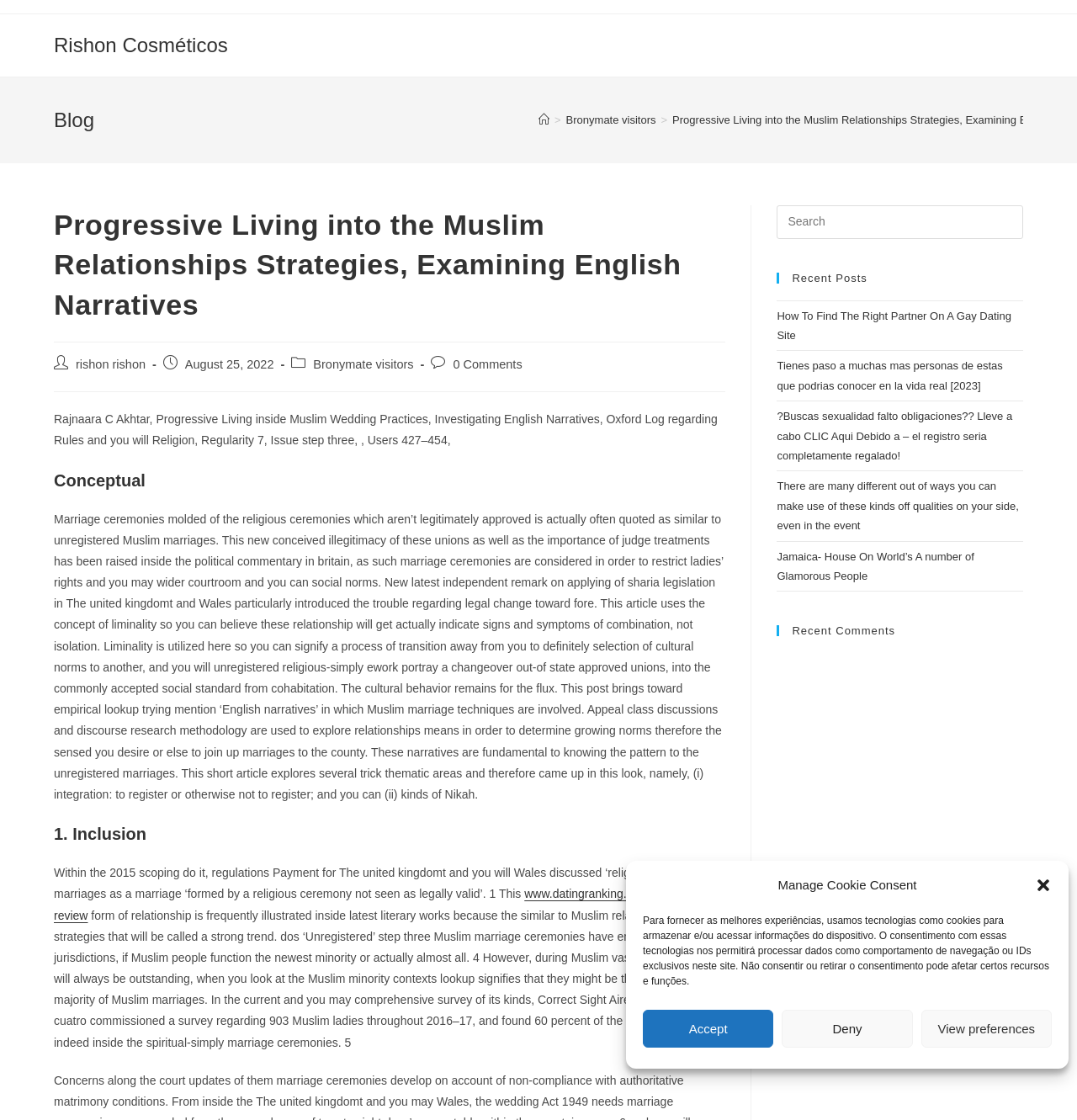Pinpoint the bounding box coordinates of the element you need to click to execute the following instruction: "Click the 'How To Find The Right Partner On A Gay Dating Site' link". The bounding box should be represented by four float numbers between 0 and 1, in the format [left, top, right, bottom].

[0.721, 0.276, 0.939, 0.305]